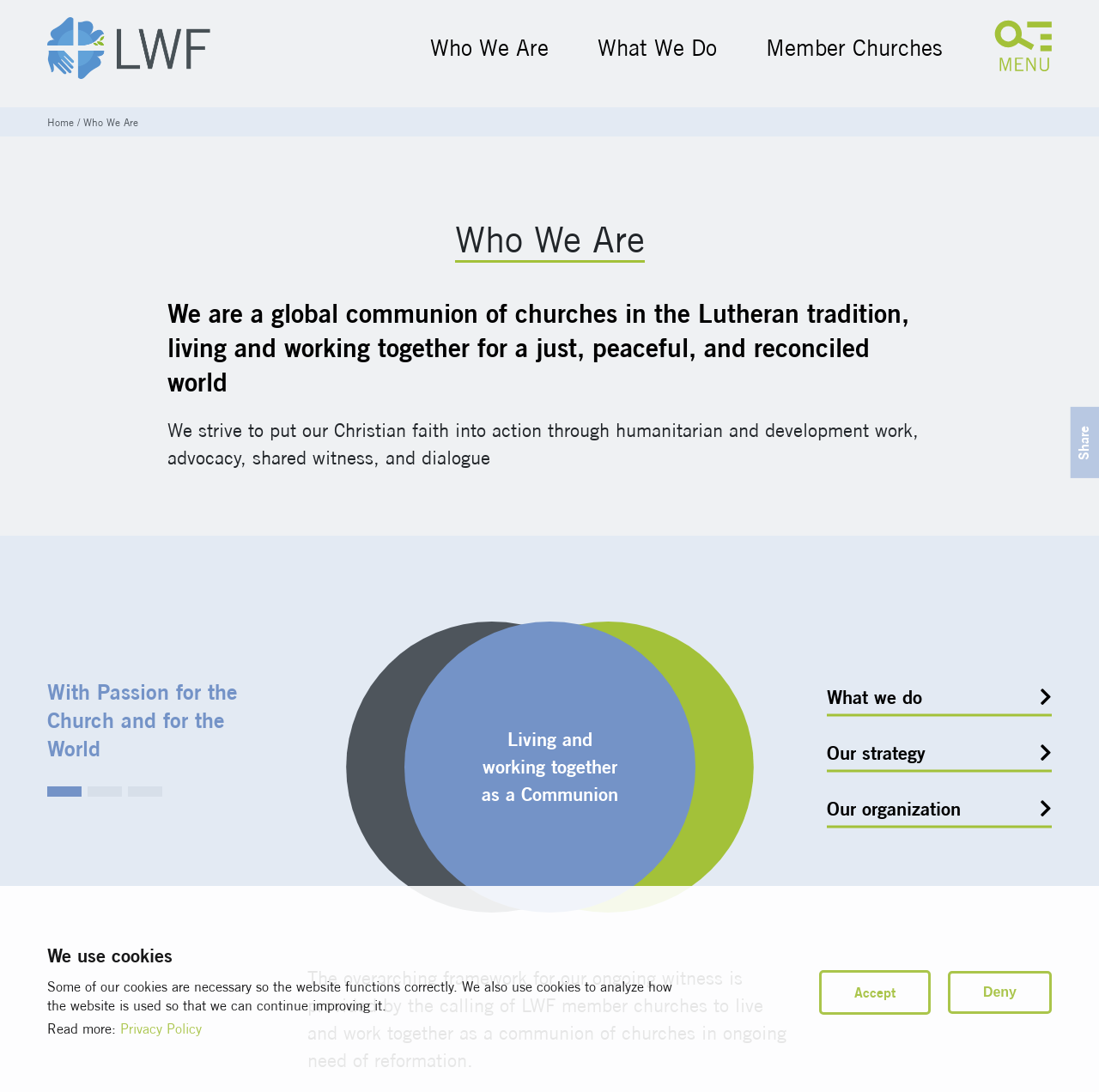Pinpoint the bounding box coordinates of the element that must be clicked to accomplish the following instruction: "Search for something". The coordinates should be in the format of four float numbers between 0 and 1, i.e., [left, top, right, bottom].

[0.016, 0.196, 0.075, 0.251]